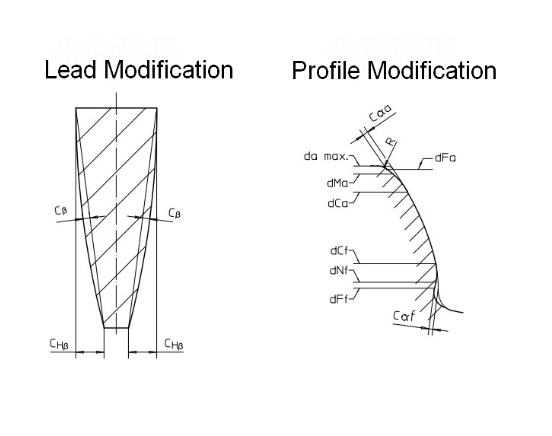Offer a detailed explanation of what is happening in the image.

The image illustrates two types of gear tooth modifications: **Lead Modification** on the left and **Profile Modification** on the right. 

The **Lead Modification** diagram showcases the geometric alterations made to enhance the alignment and stability of the gear teeth during operation. These adjustments help to optimize the gearing performance, leading to reduced wear and tear.

On the right, the **Profile Modification** diagram highlights adjustments made to the tooth shape itself, aiming to improve the contact surface and overall efficiency. This modification focuses on the curvature and engagement of the teeth, allowing for smoother operation and better load distribution.

Both modifications are crucial for ensuring the performance and longevity of gears, particularly in applications where precision and noise reduction are essential. The diagrams provide a technical overview of how these modifications are implemented in gear design.